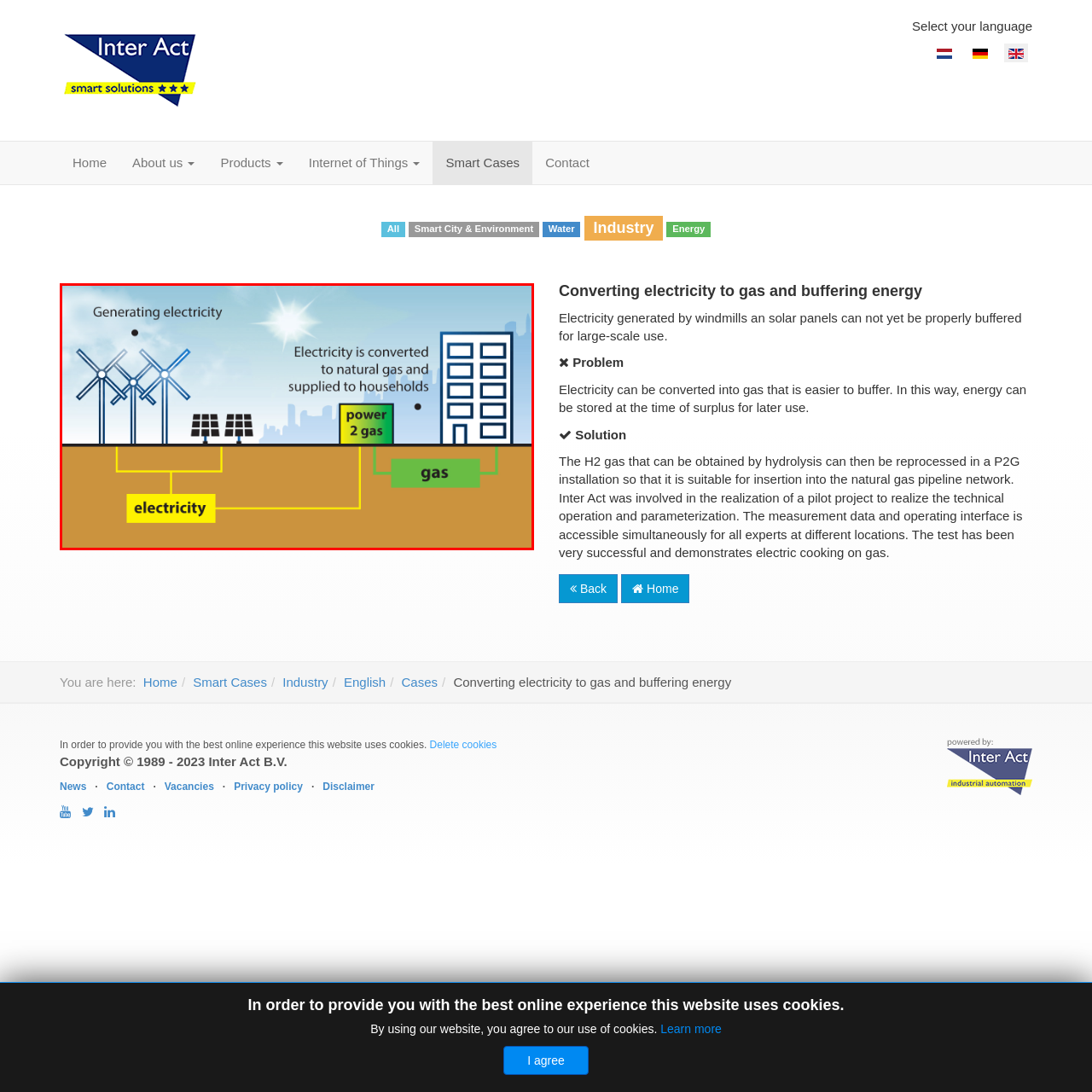View the image inside the red box and answer the question briefly with a word or phrase:
What is the system labeled in the image?

Power 2 gas